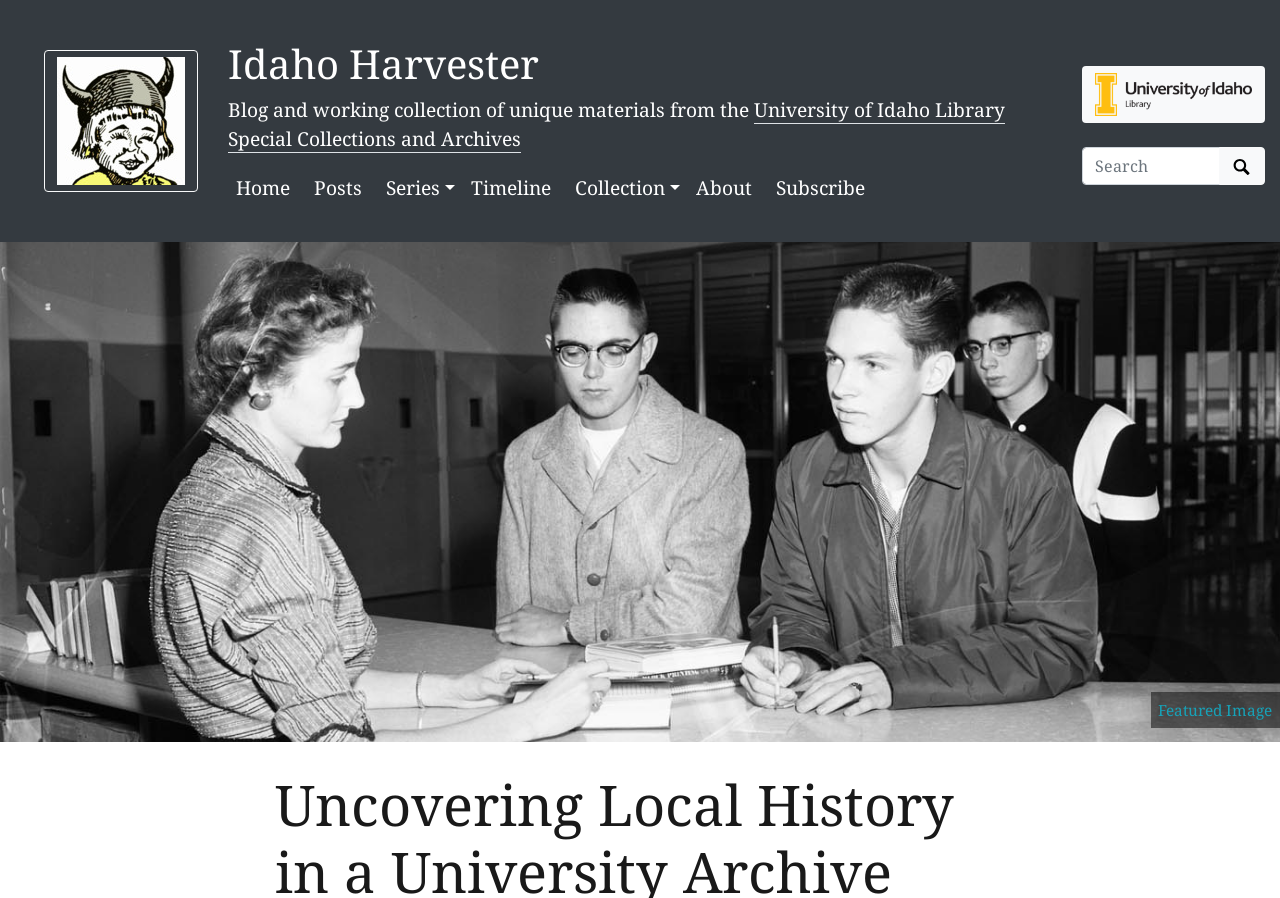What is the logo of Idaho Harvester?
Give a comprehensive and detailed explanation for the question.

The logo of Idaho Harvester is the Baby Joe Vandal logo, which can be found in the link 'Idaho Harvester home' at the top left corner of the webpage.